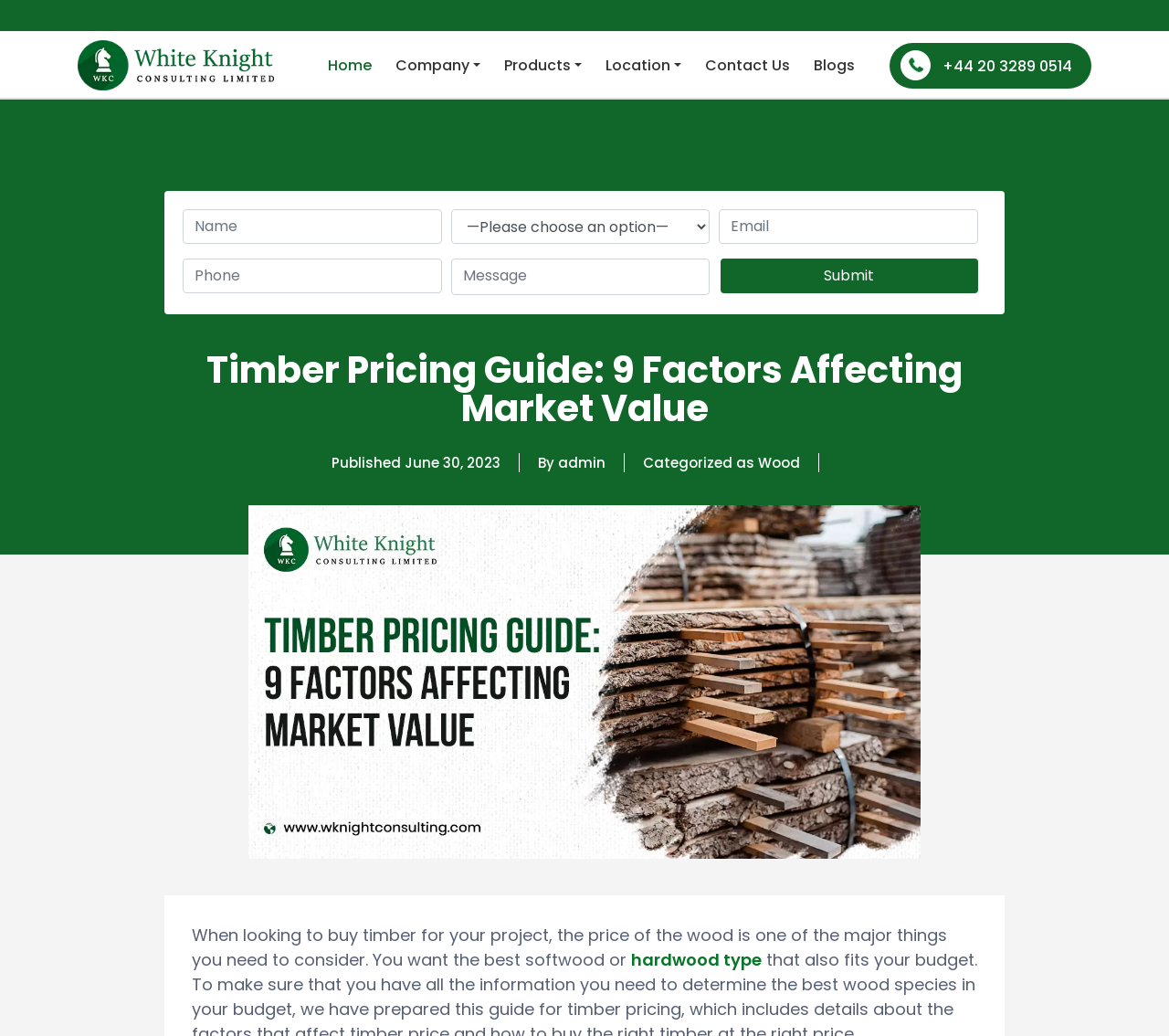Please provide the main heading of the webpage content.

Timber Pricing Guide: 9 Factors Affecting Market Value